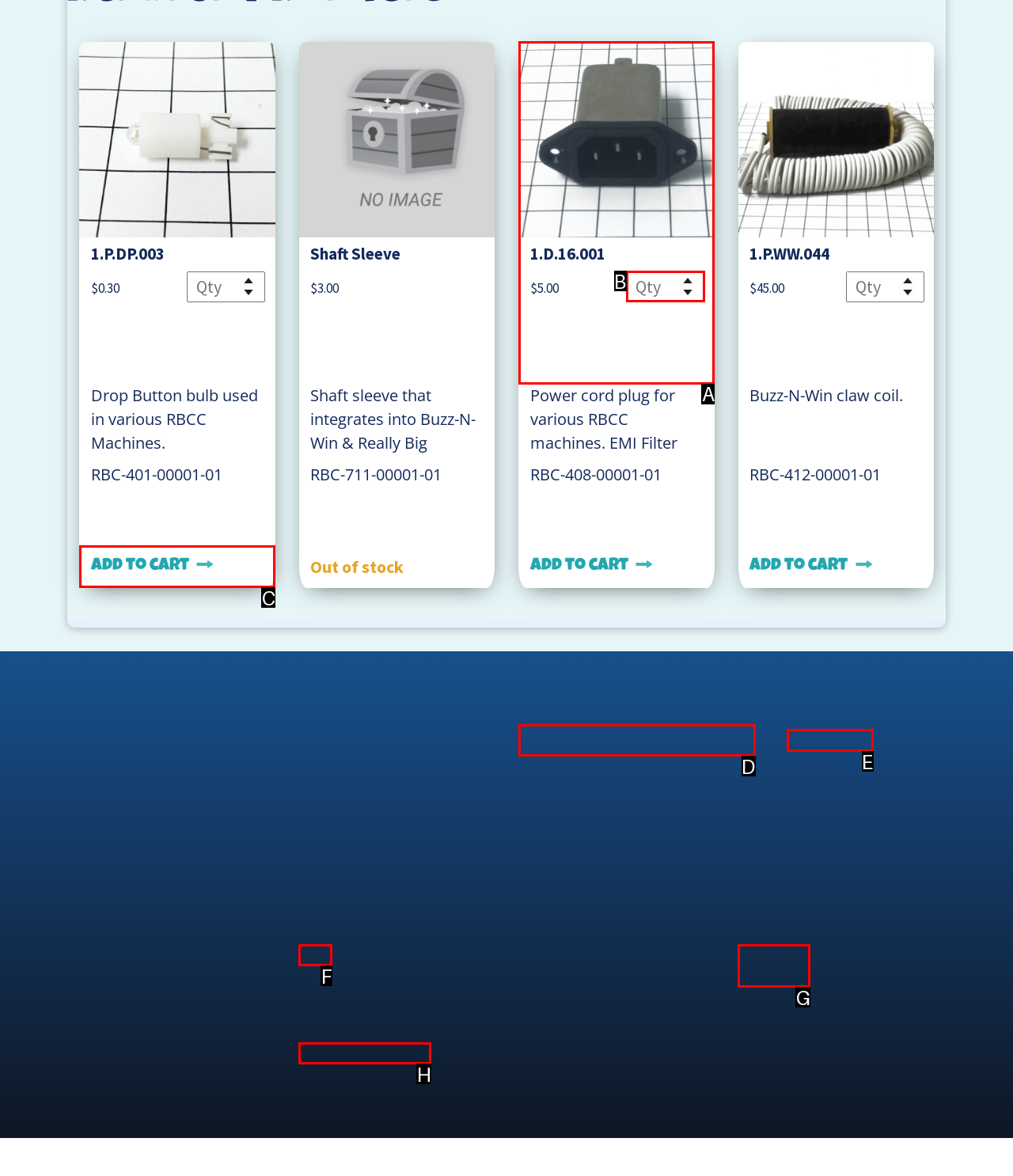Tell me which one HTML element I should click to complete the following task: Click 'SUBMIT' Answer with the option's letter from the given choices directly.

E